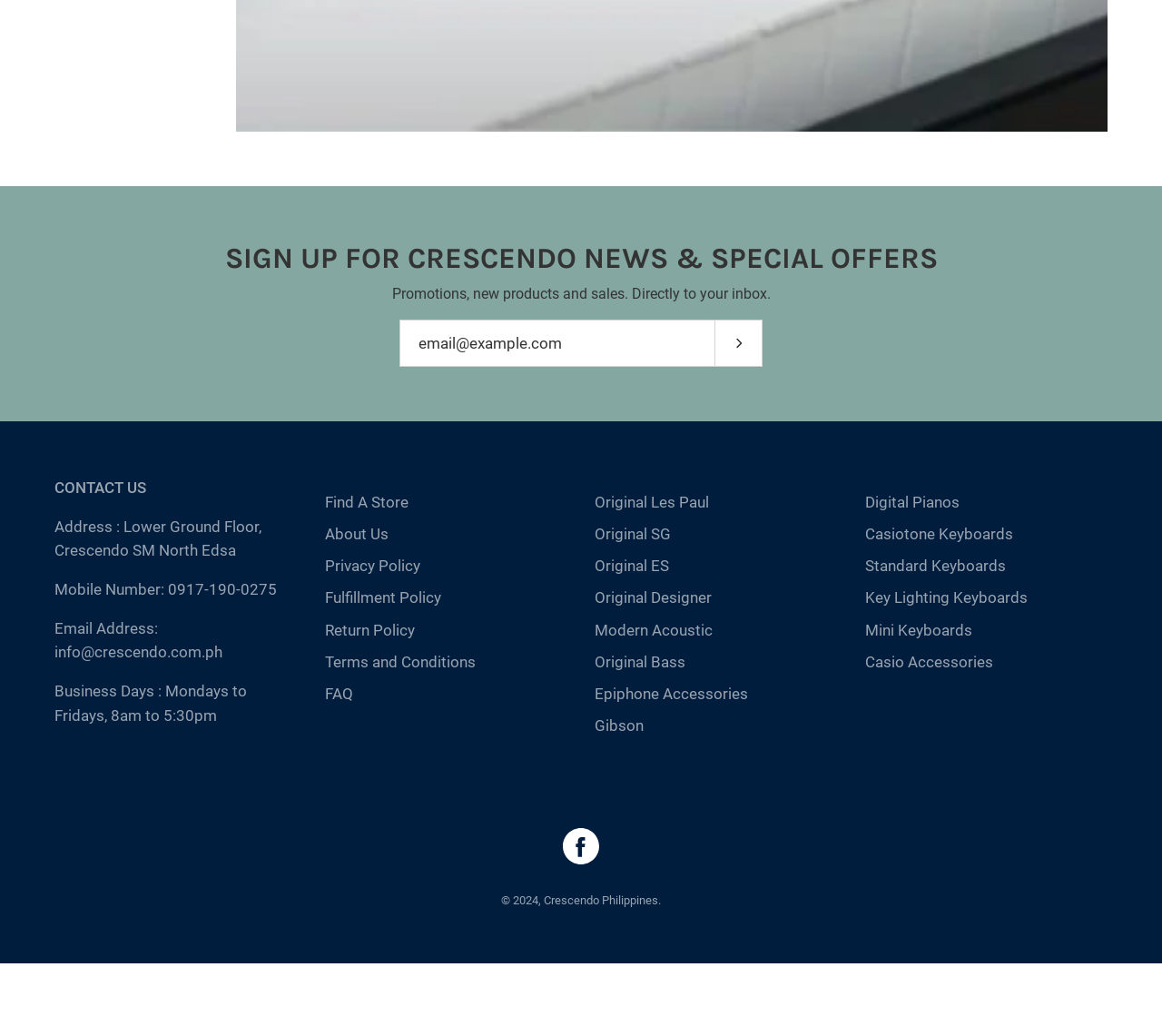What is the contact mobile number of Crescendo?
Observe the image and answer the question with a one-word or short phrase response.

0917-190-0275